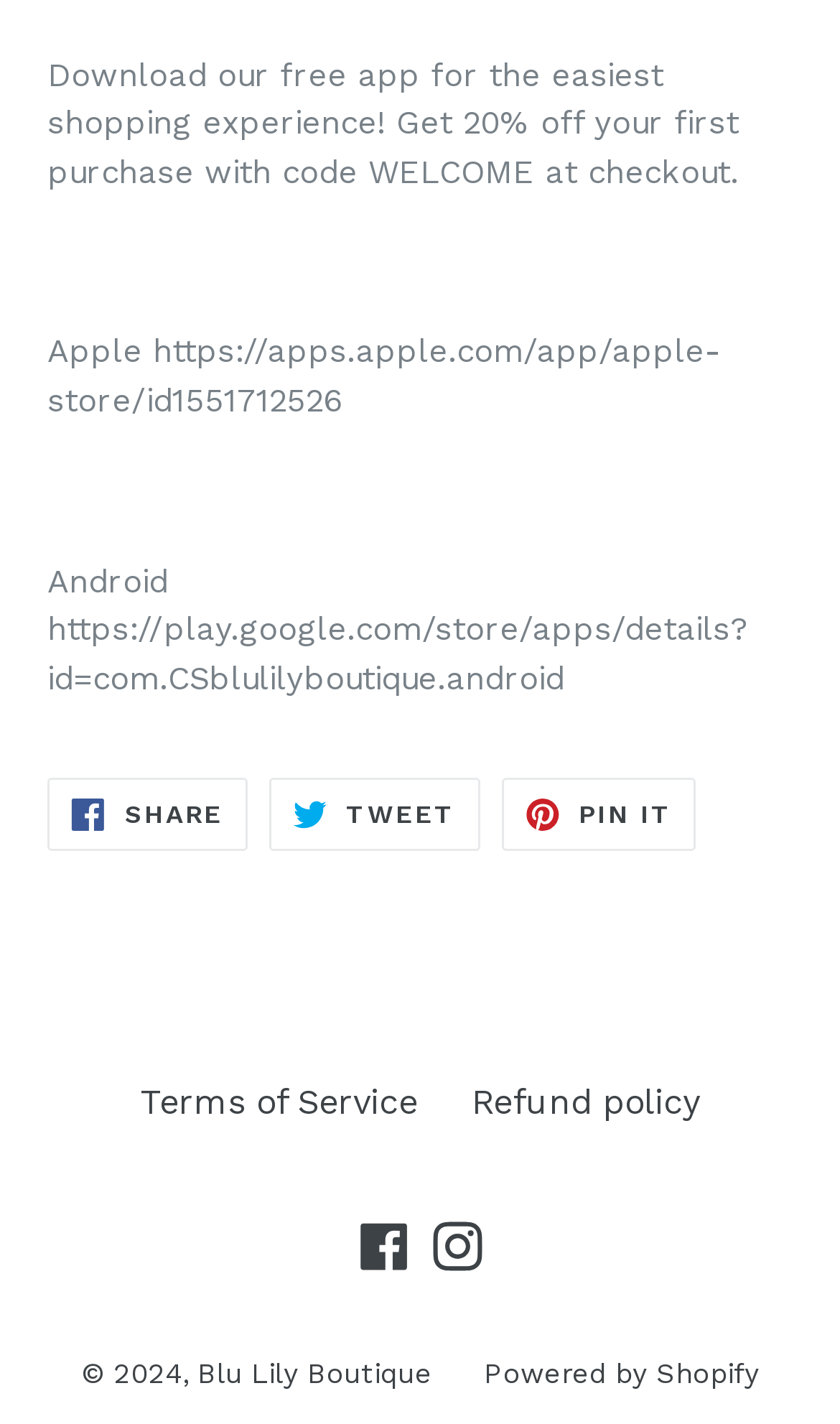What is the name of the company that powers the website?
From the screenshot, supply a one-word or short-phrase answer.

Shopify